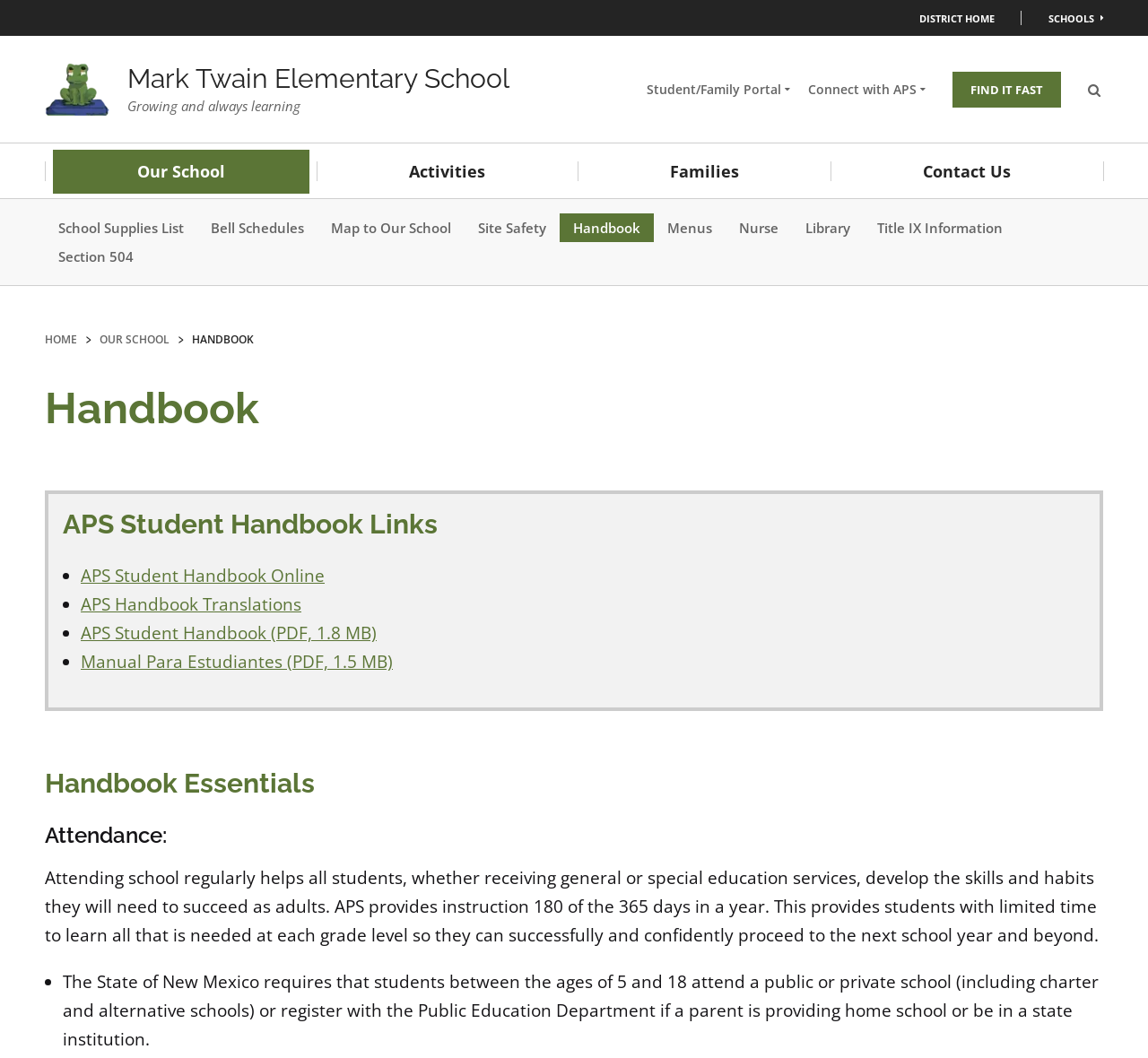Given the element description, predict the bounding box coordinates in the format (top-left x, top-left y, bottom-right x, bottom-right y). Make sure all values are between 0 and 1. Here is the element description: alt="Mark Twain Frog"

[0.039, 0.059, 0.095, 0.11]